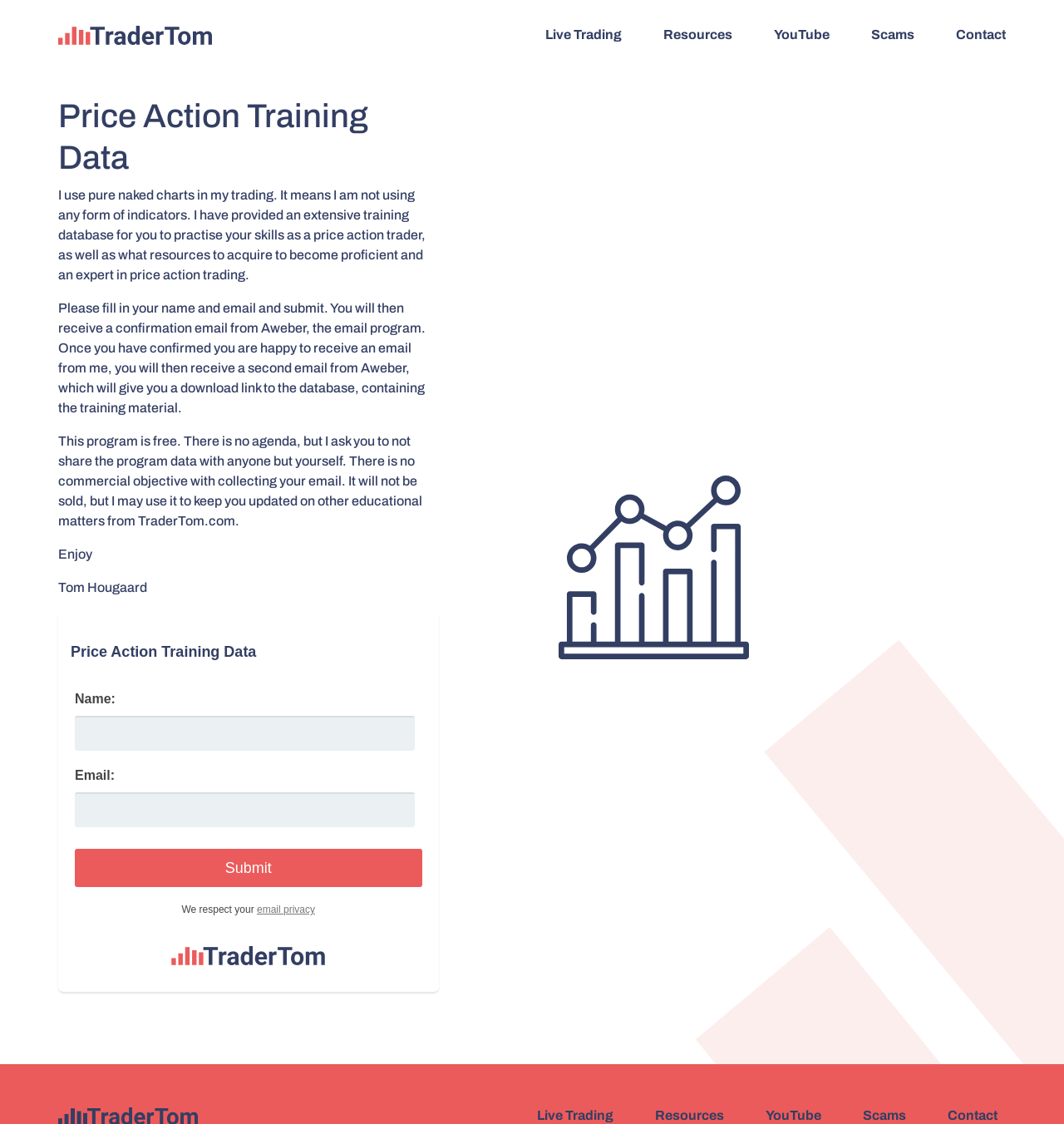Determine the main heading text of the webpage.

Price Action Training Data